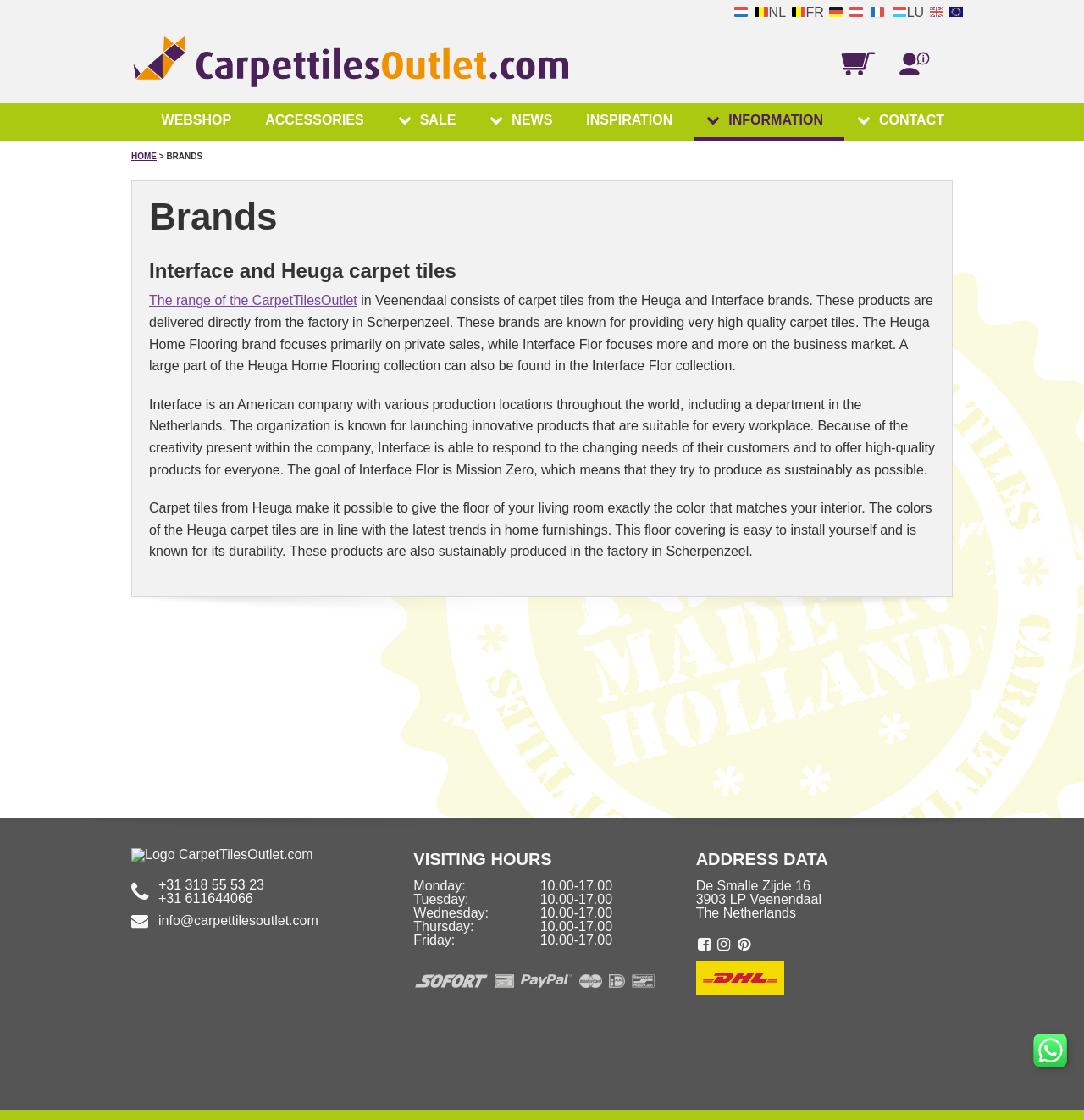Determine the bounding box coordinates for the UI element described. Format the coordinates as (top-left x, top-left y, bottom-right x, bottom-right y) and ensure all values are between 0 and 1. Element description: +31 611644066

[0.146, 0.796, 0.233, 0.809]